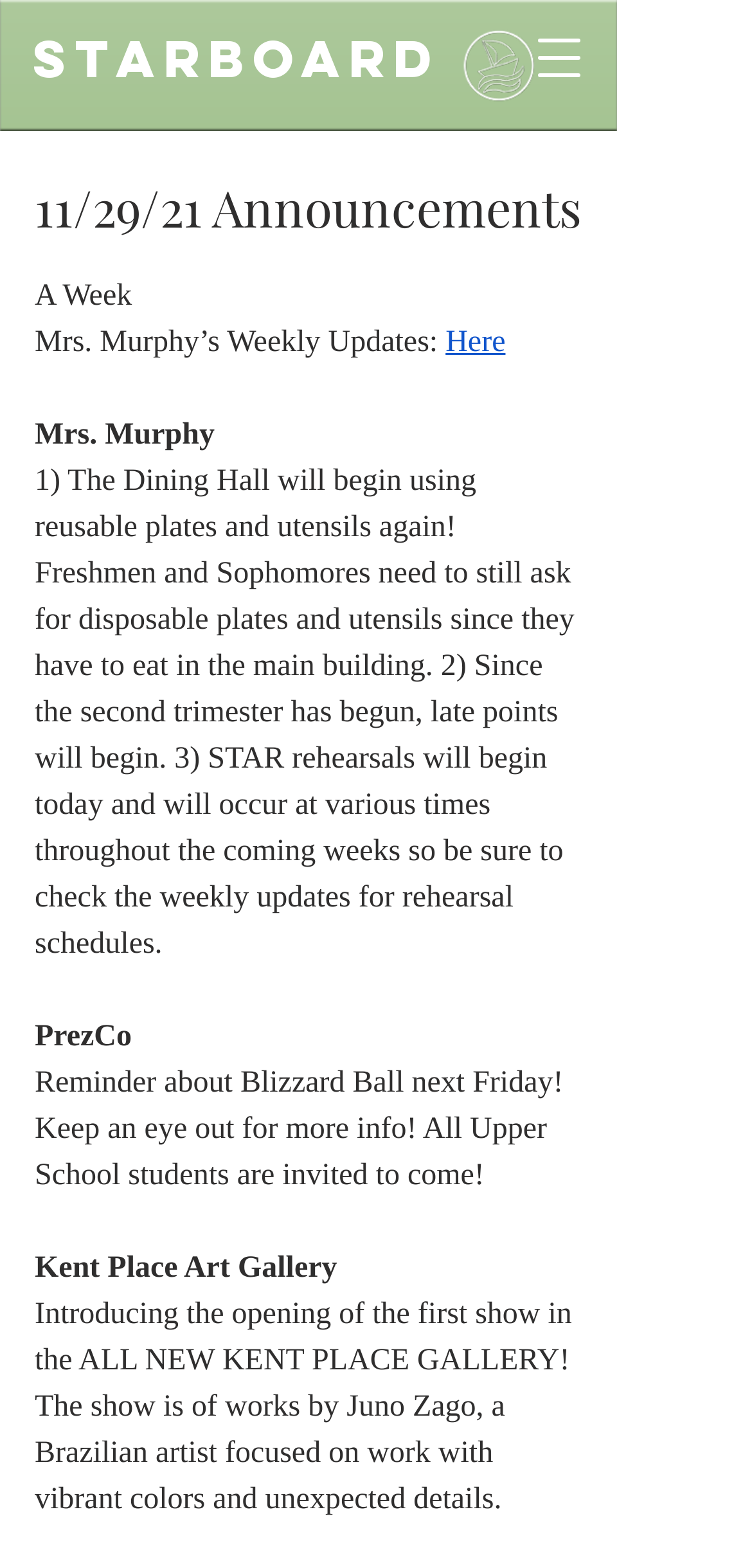Using the description: "parent_node: STARBOARD aria-label="Open navigation menu"", determine the UI element's bounding box coordinates. Ensure the coordinates are in the format of four float numbers between 0 and 1, i.e., [left, top, right, bottom].

[0.687, 0.01, 0.8, 0.064]